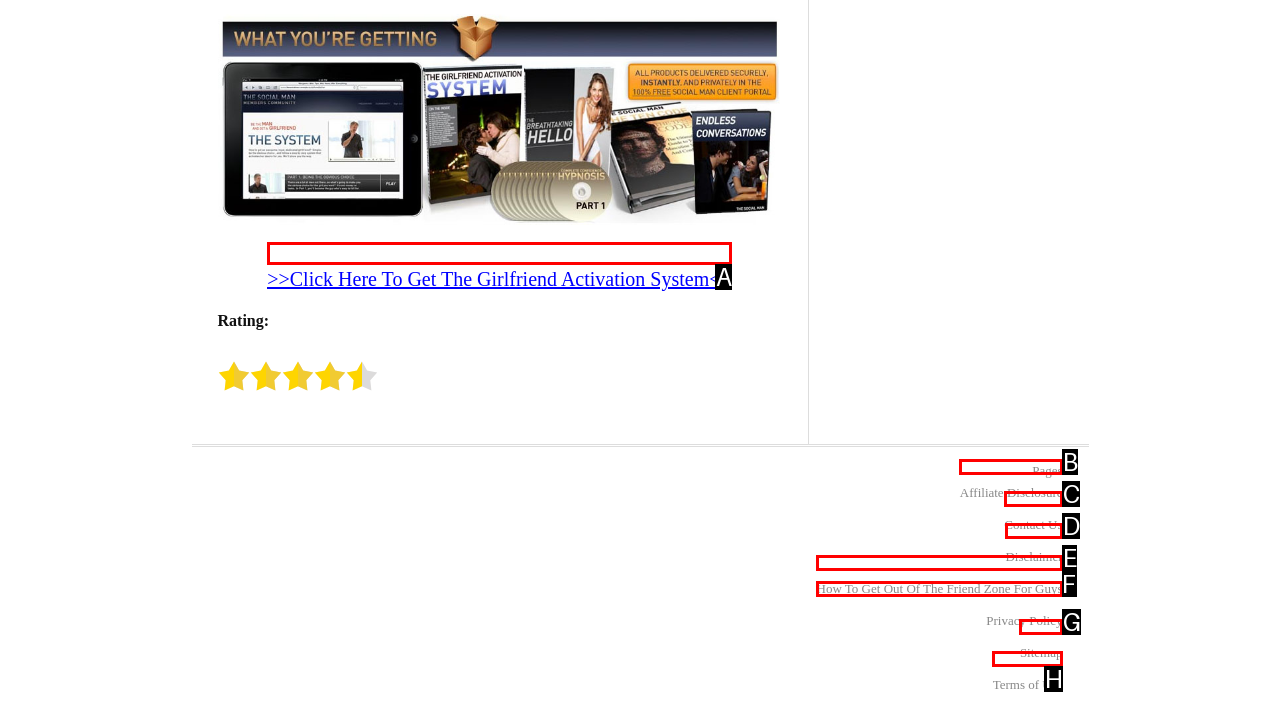To complete the task: Learn how to get out of the friend zone, select the appropriate UI element to click. Respond with the letter of the correct option from the given choices.

F